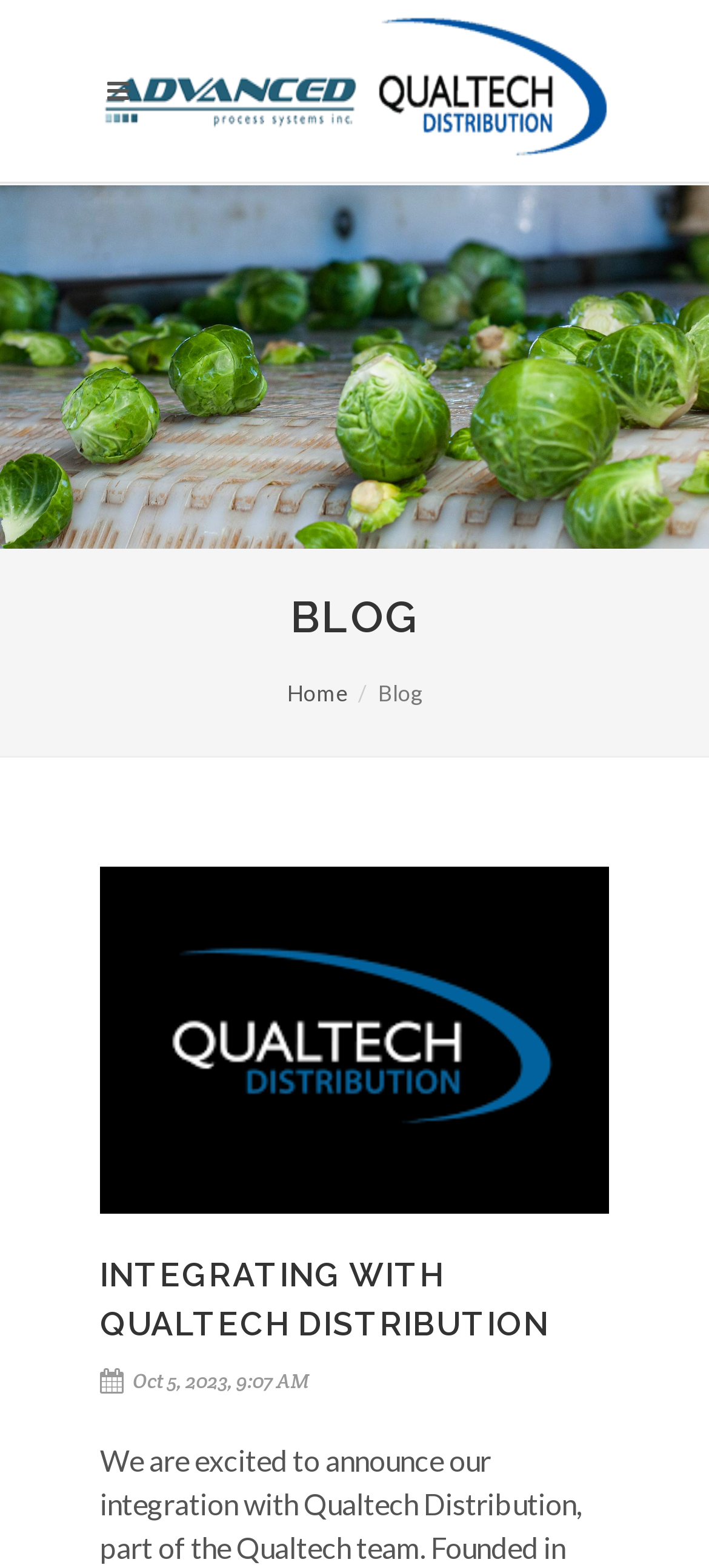Offer a comprehensive description of the webpage’s content and structure.

The webpage is a blog page from Advanced Process Systems Inc., focused on food and beverage processing equipment suppliers. At the top left, there is a logo image with a link to the company's homepage, accompanied by a non-descriptive static text element. 

Below the logo, there is a heading element displaying the title "BLOG". To the right of the logo, there are two navigation links, "Home" and "Blog", which are positioned horizontally. 

The main content of the page is an article titled "INTEGRATING WITH QUALTECH DISTRIBUTION", which is displayed prominently in the middle of the page. The article title is accompanied by an image and a link with the same title. 

Above the article title, there is another link with the same title, "Integrating With Qualtech Distribution", which is positioned at the top of the article section. 

At the bottom of the article, there is a static text element displaying the date and time the article was published, "Oct 5, 2023, 9:07 AM".